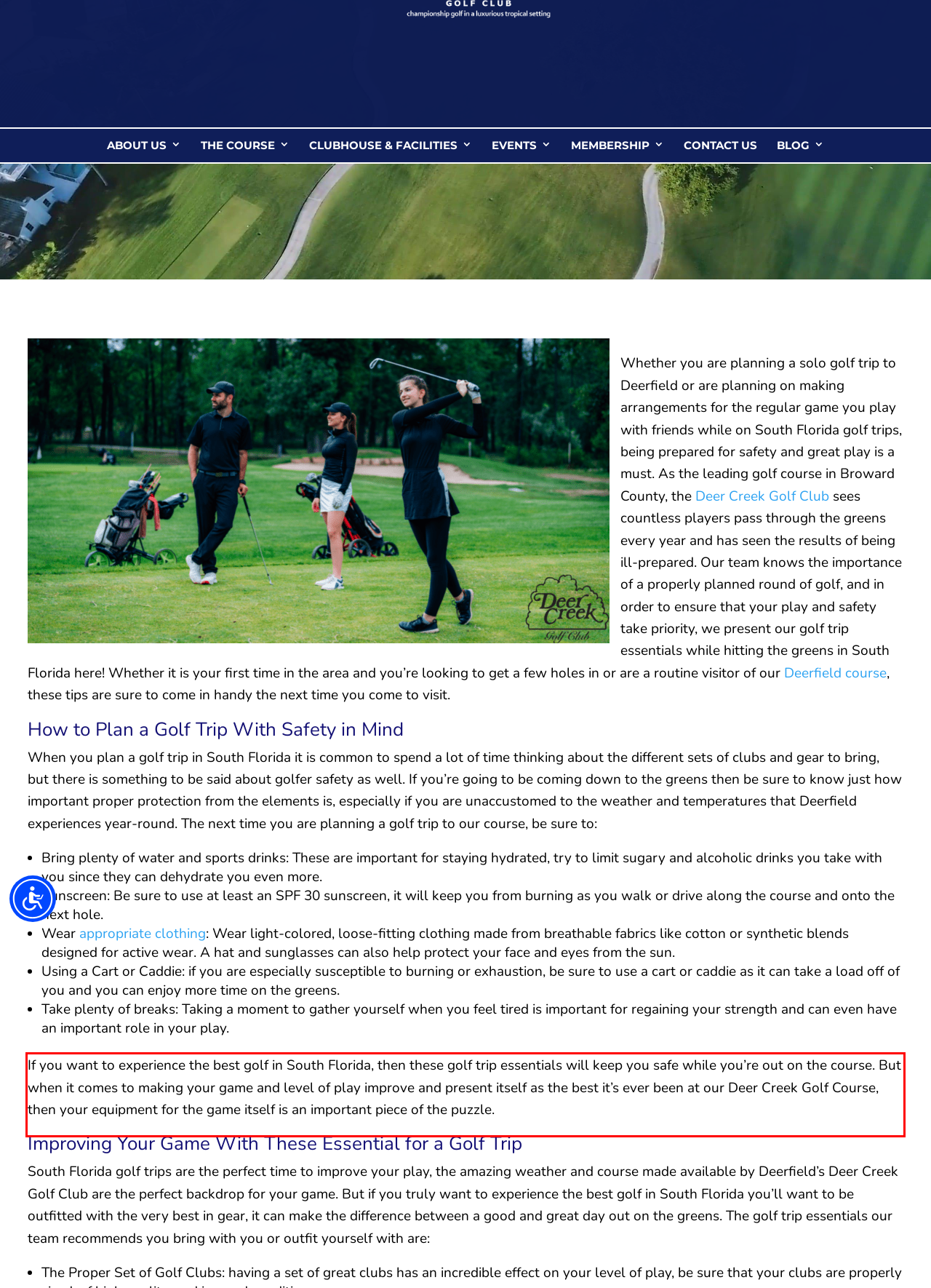Examine the screenshot of the webpage, locate the red bounding box, and generate the text contained within it.

If you want to experience the best golf in South Florida, then these golf trip essentials will keep you safe while you’re out on the course. But when it comes to making your game and level of play improve and present itself as the best it’s ever been at our Deer Creek Golf Course, then your equipment for the game itself is an important piece of the puzzle.